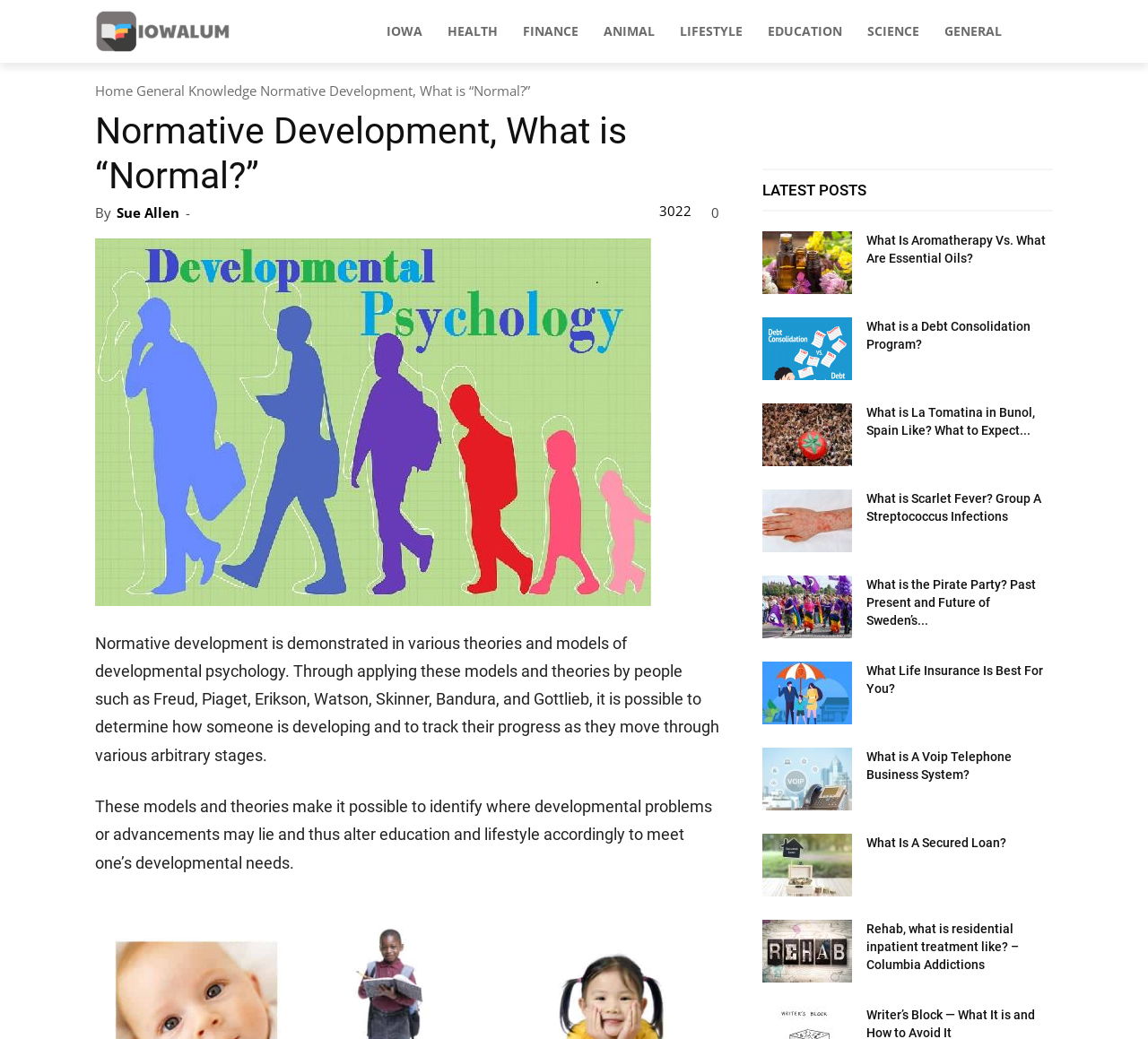Offer a comprehensive description of the webpage’s content and structure.

The webpage is about normative development, with a focus on developmental psychology. At the top, there is a logo of "Iowalum" and a navigation menu with links to various categories such as "IOWA", "HEALTH", "FINANCE", and more. Below the navigation menu, there is a header section with a title "Normative Development, What is “Normal?”" and a subtitle "By Sue Allen". 

The main content area is divided into two sections. The left section has a heading "Normative Development, What is “Normal?”" and a paragraph of text that explains normative development in the context of developmental psychology. Below the text, there is a link to "Stages of Human Development and Goals and Objectives of Developmental Psychology" with an accompanying image.

The right section has a heading "LATEST POSTS" and lists several articles with links and images. The articles cover a range of topics, including essential oils, debt management, aromatherapy, and more. Each article has a heading, a link, and an accompanying image.

Overall, the webpage appears to be a blog or educational resource that provides information on various topics related to developmental psychology, health, and lifestyle.